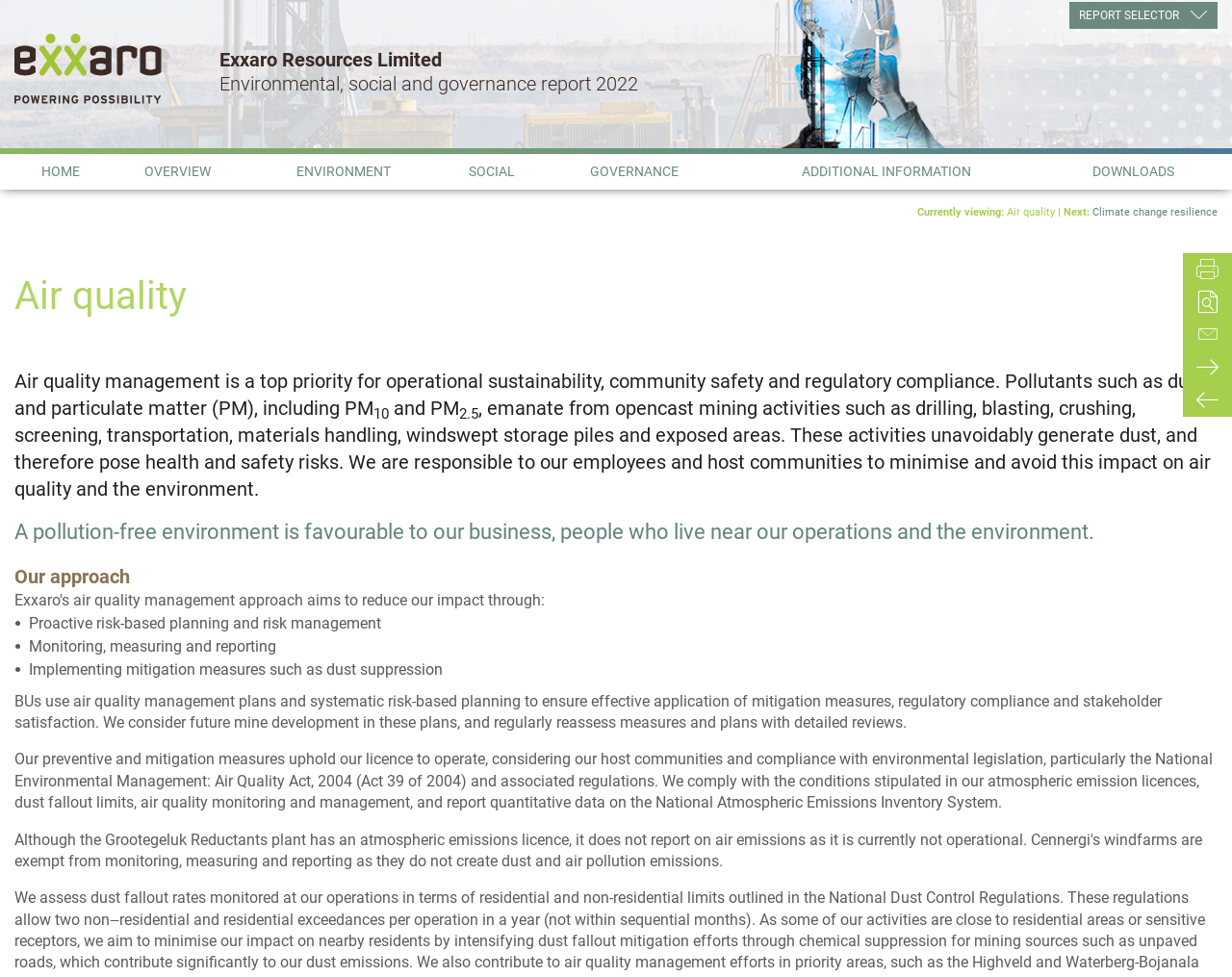Give an in-depth explanation of the webpage layout and content.

The webpage is about Exxaro Resources Limited's Integrated Report 2022, specifically focusing on air quality. At the top, there is a logo on the left and a report selector on the right. Below the logo, the company name "Exxaro Resources Limited" and the report title "Environmental, social and governance report 2022" are displayed. 

A navigation menu is located below, consisting of links to "HOME", "OVERVIEW", "ENVIRONMENT", "SOCIAL", "GOVERNANCE", "ADDITIONAL INFORMATION", and "DOWNLOADS". On the right side of the navigation menu, there are four social media links.

The main content of the webpage is divided into sections. The first section is headed by "Air quality" and provides an introduction to air quality management, explaining that it is a top priority for operational sustainability, community safety, and regulatory compliance. The text describes the pollutants generated by opencast mining activities and the company's responsibility to minimize and avoid their impact on air quality and the environment.

The next section, headed by "Our approach", outlines the company's proactive risk-based planning and risk management, monitoring, measuring, and reporting, as well as implementing mitigation measures such as dust suppression. The text explains that business units use air quality management plans and systematic risk-based planning to ensure effective application of mitigation measures, regulatory compliance, and stakeholder satisfaction.

The webpage also displays a link to the next section, "Climate change resilience", at the top right corner.